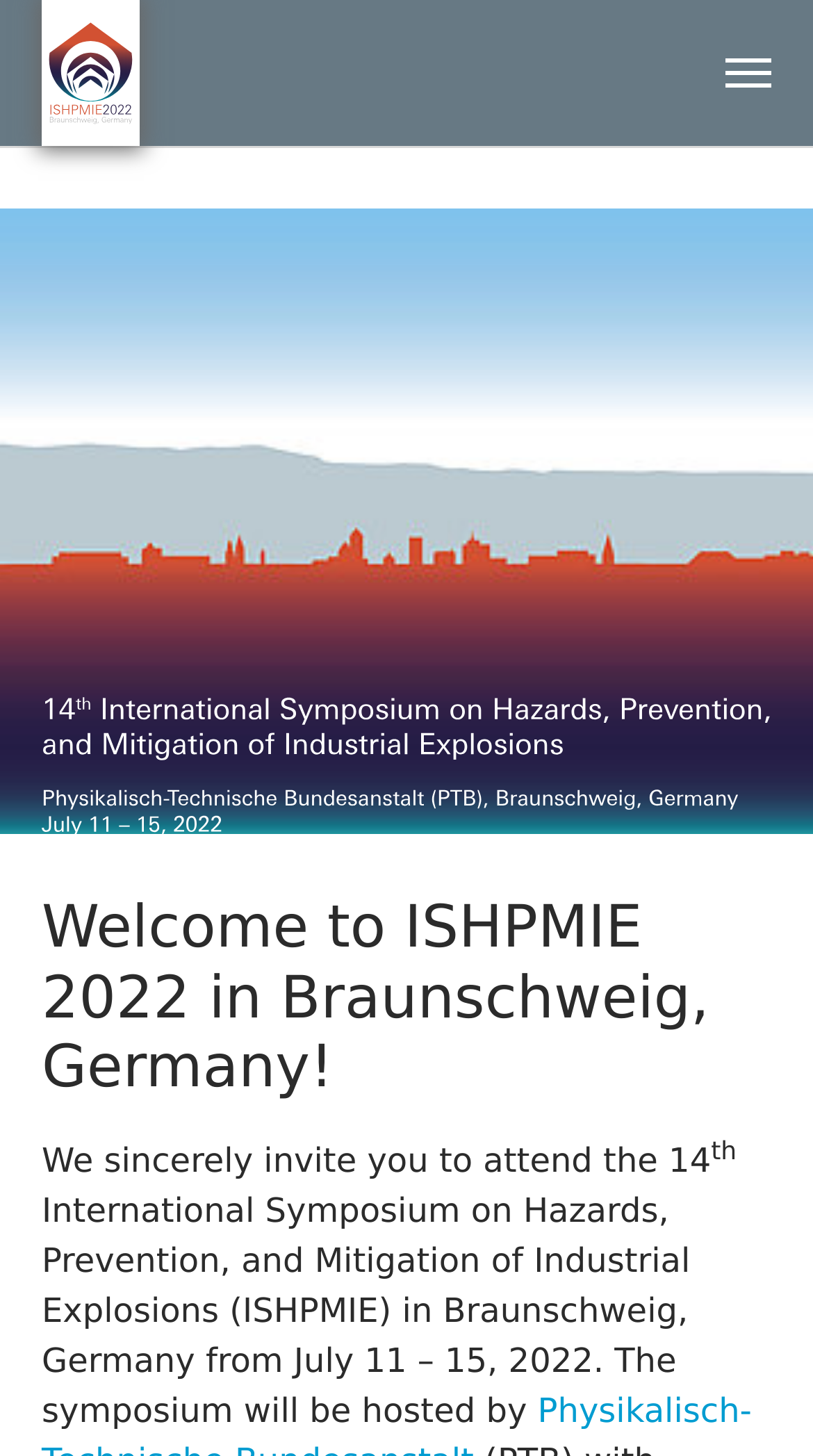How many links are there on the top of the page?
Using the image, respond with a single word or phrase.

2